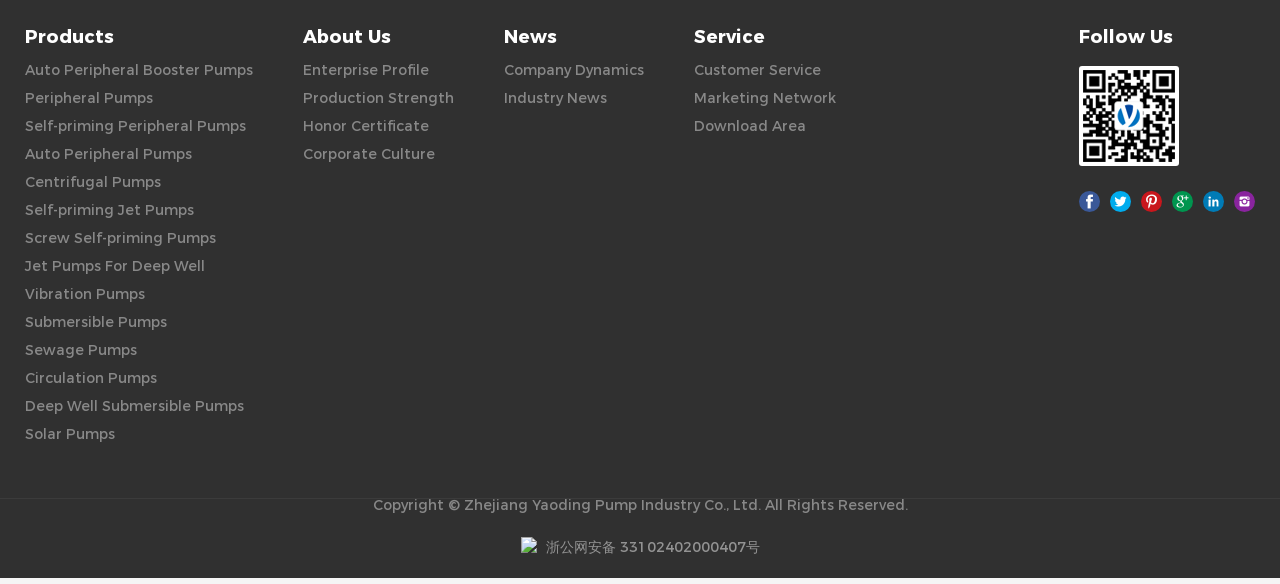Please find the bounding box coordinates of the element that must be clicked to perform the given instruction: "Follow on social media". The coordinates should be four float numbers from 0 to 1, i.e., [left, top, right, bottom].

[0.843, 0.327, 0.859, 0.363]